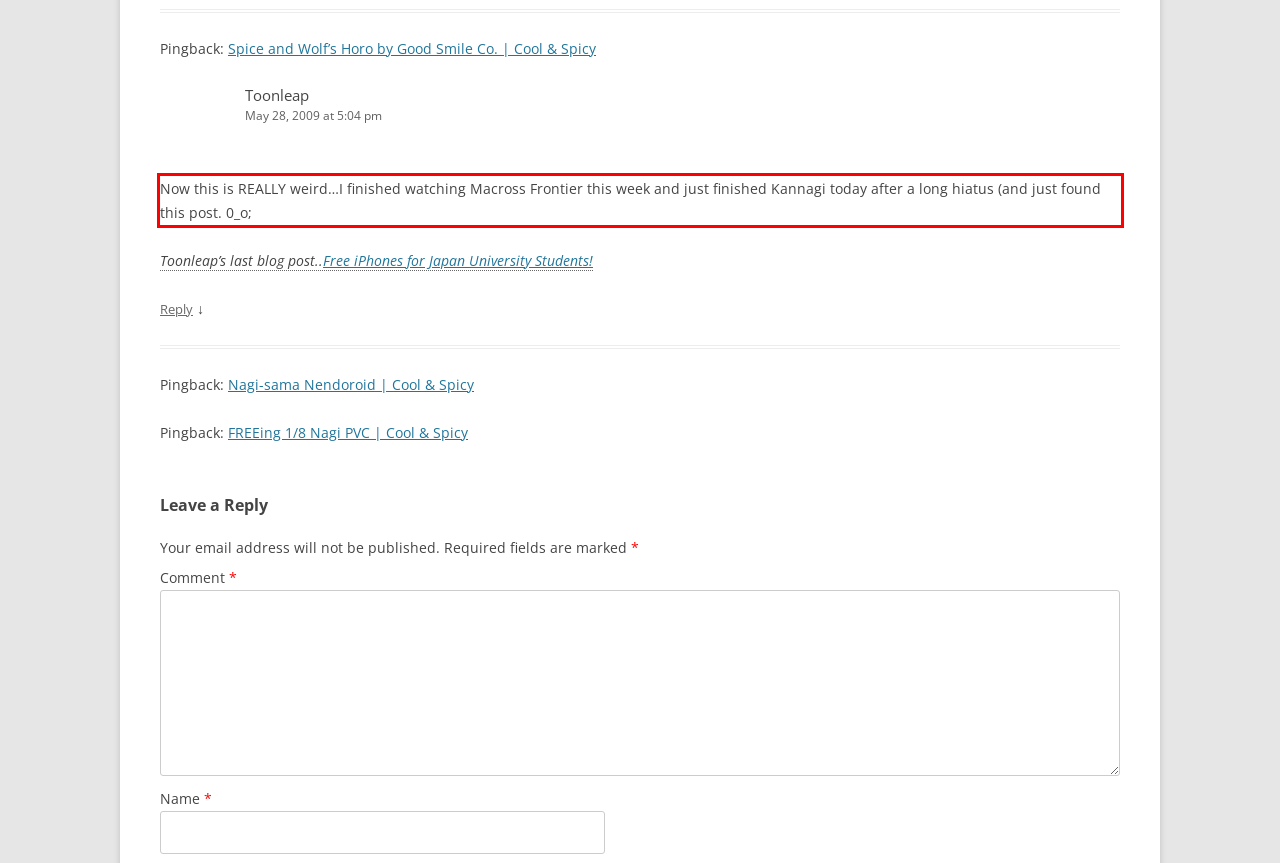In the given screenshot, locate the red bounding box and extract the text content from within it.

Now this is REALLY weird…I finished watching Macross Frontier this week and just finished Kannagi today after a long hiatus (and just found this post. 0_o;